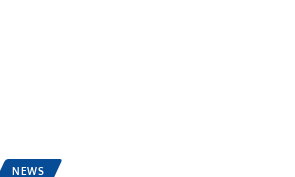Provide an in-depth description of the image.

The image depicts a captivating visual related to the topic "Blue Lotus Tea." It serves as a prominent visual for an article titled "Exploring the Health Benefits of Blue Lotus Tea," which delves into the potential health advantages associated with this unique herbal tea. Accompanied by essential links and headings, the image enhances the reader's understanding of the subject matter while inviting them to explore further. The overall design reflects a clean and accessible layout, encouraging readers to engage with the content and discover more about the benefits of blue lotus tea.